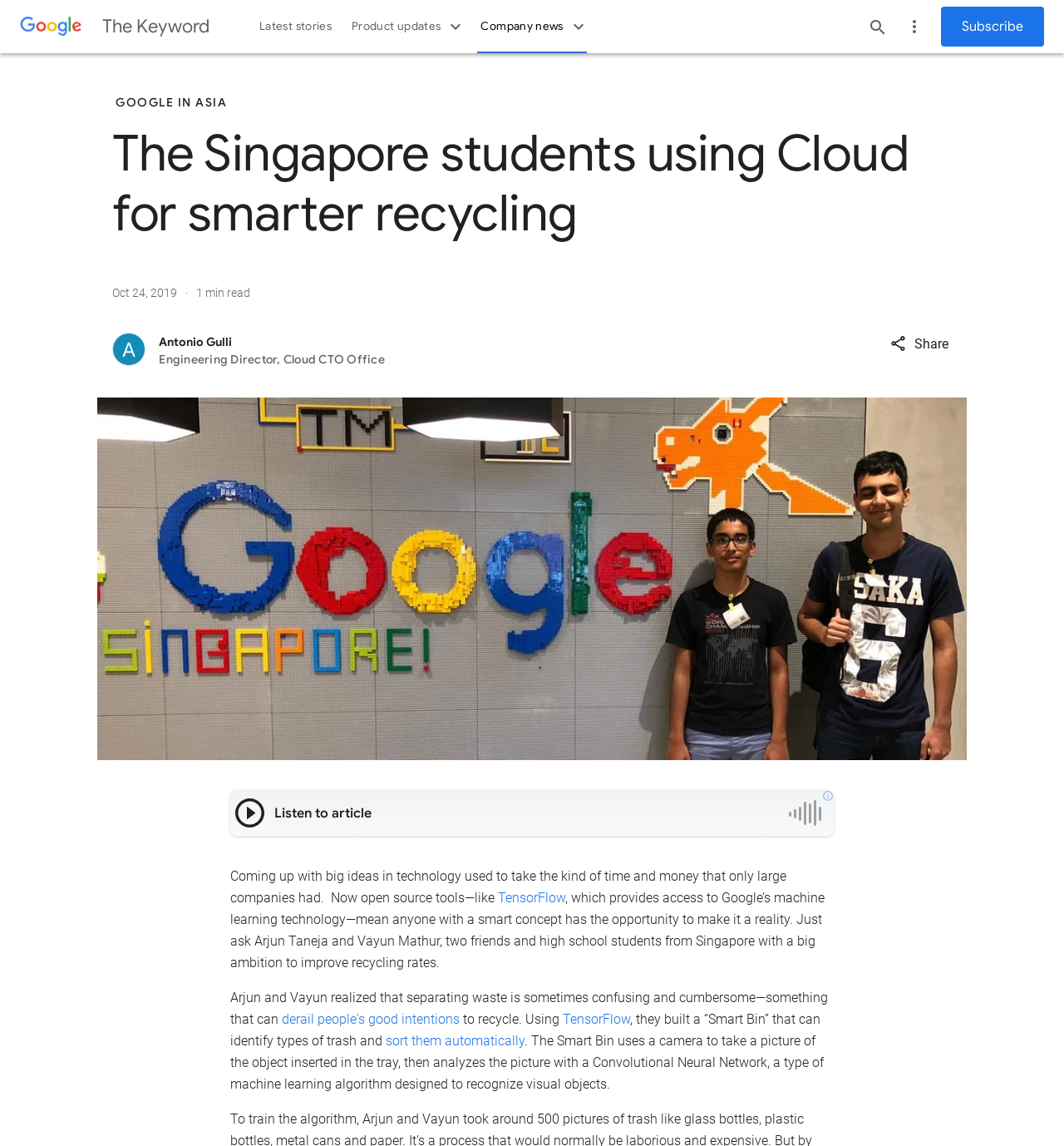Identify the bounding box coordinates of the region that needs to be clicked to carry out this instruction: "Play the article audio". Provide these coordinates as four float numbers ranging from 0 to 1, i.e., [left, top, right, bottom].

[0.216, 0.692, 0.254, 0.727]